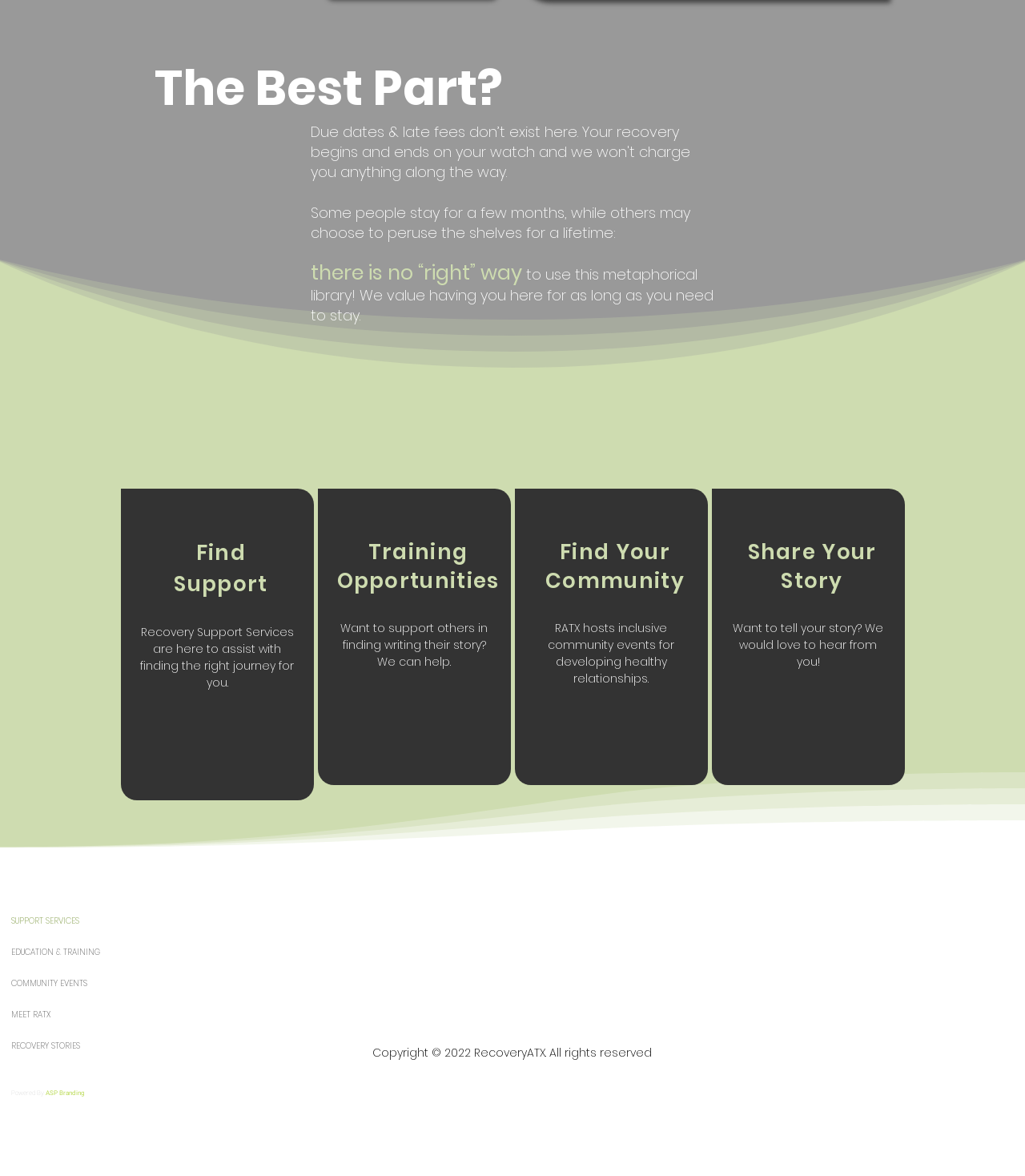Highlight the bounding box coordinates of the element that should be clicked to carry out the following instruction: "Click on Share Your Story". The coordinates must be given as four float numbers ranging from 0 to 1, i.e., [left, top, right, bottom].

[0.729, 0.457, 0.855, 0.482]